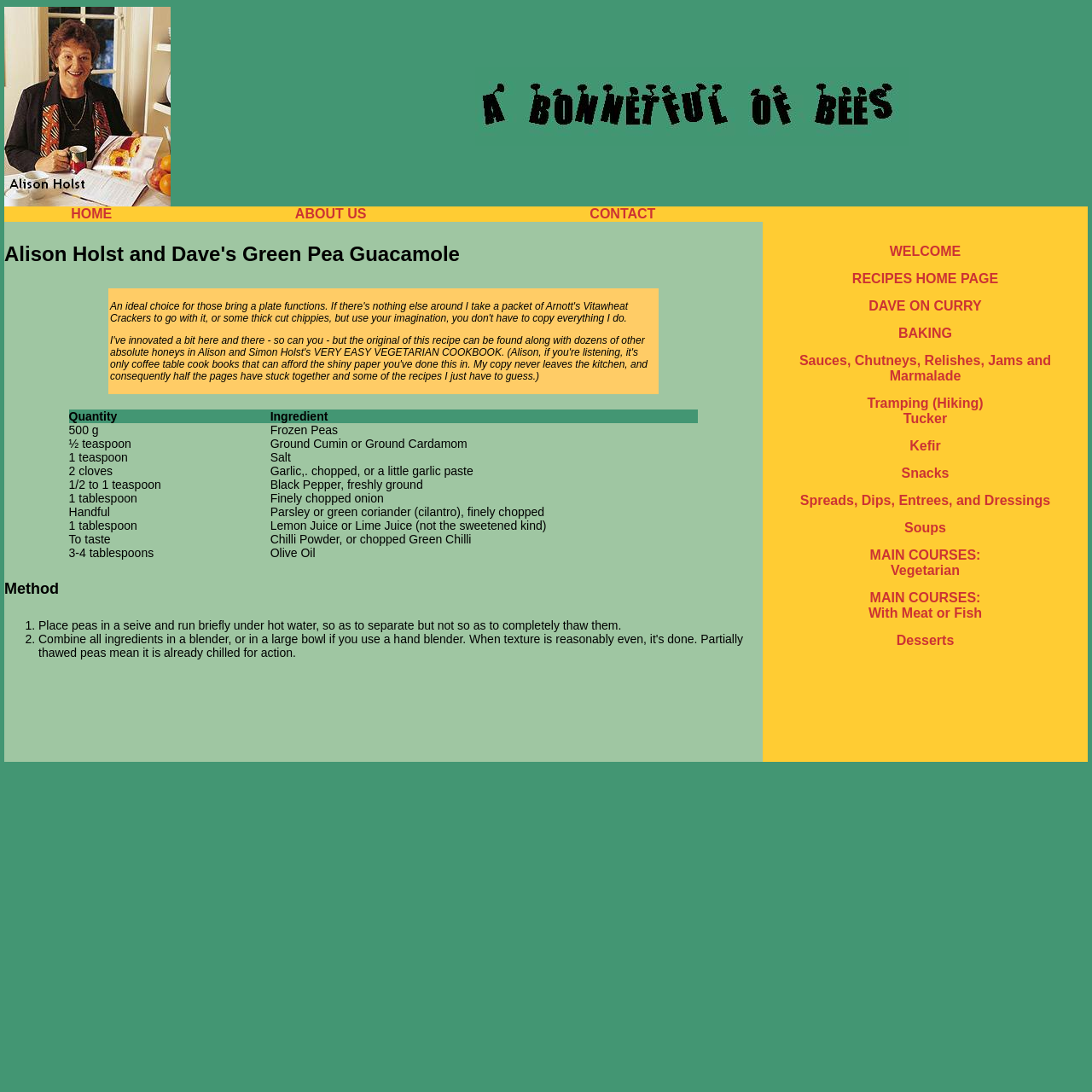Find and specify the bounding box coordinates that correspond to the clickable region for the instruction: "read Alison Holst and Dave's Green Pea Guacamole recipe".

[0.004, 0.189, 0.698, 0.698]